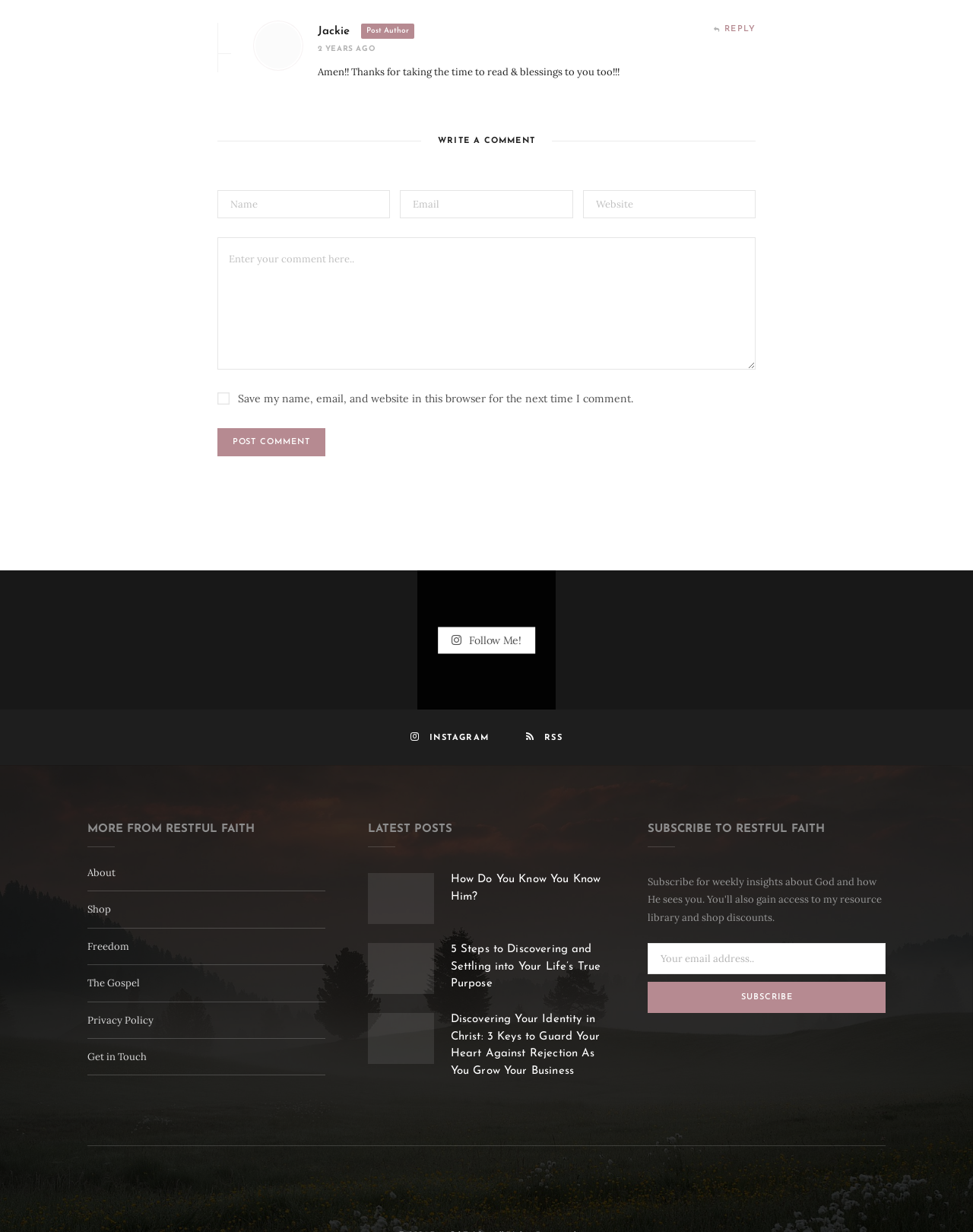Please provide a brief answer to the following inquiry using a single word or phrase:
What is the purpose of this webpage?

Christian blog